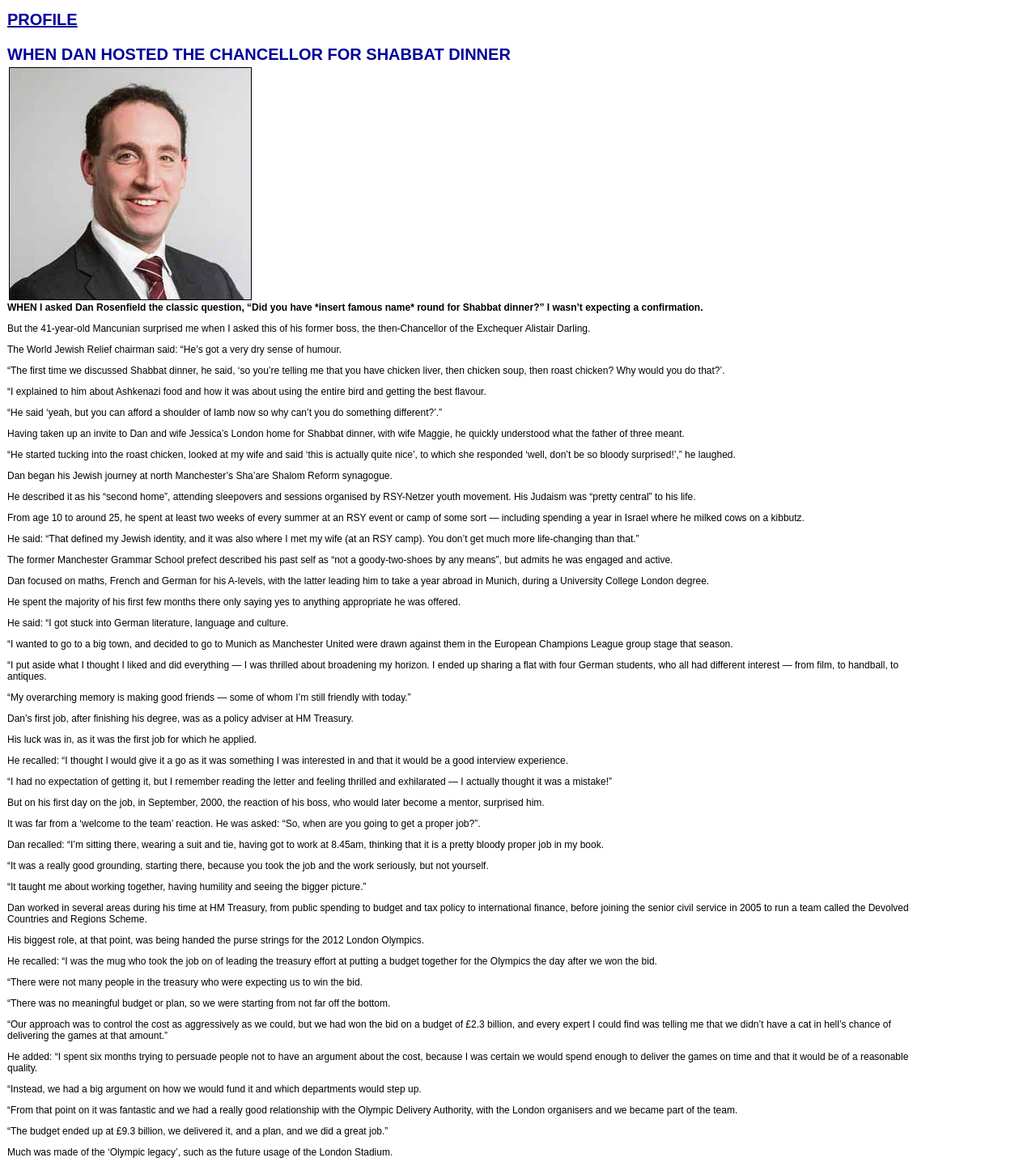What was the budget for the 2012 London Olympics when Dan Rosenfield started working on it?
Look at the screenshot and respond with one word or a short phrase.

£2.3 billion